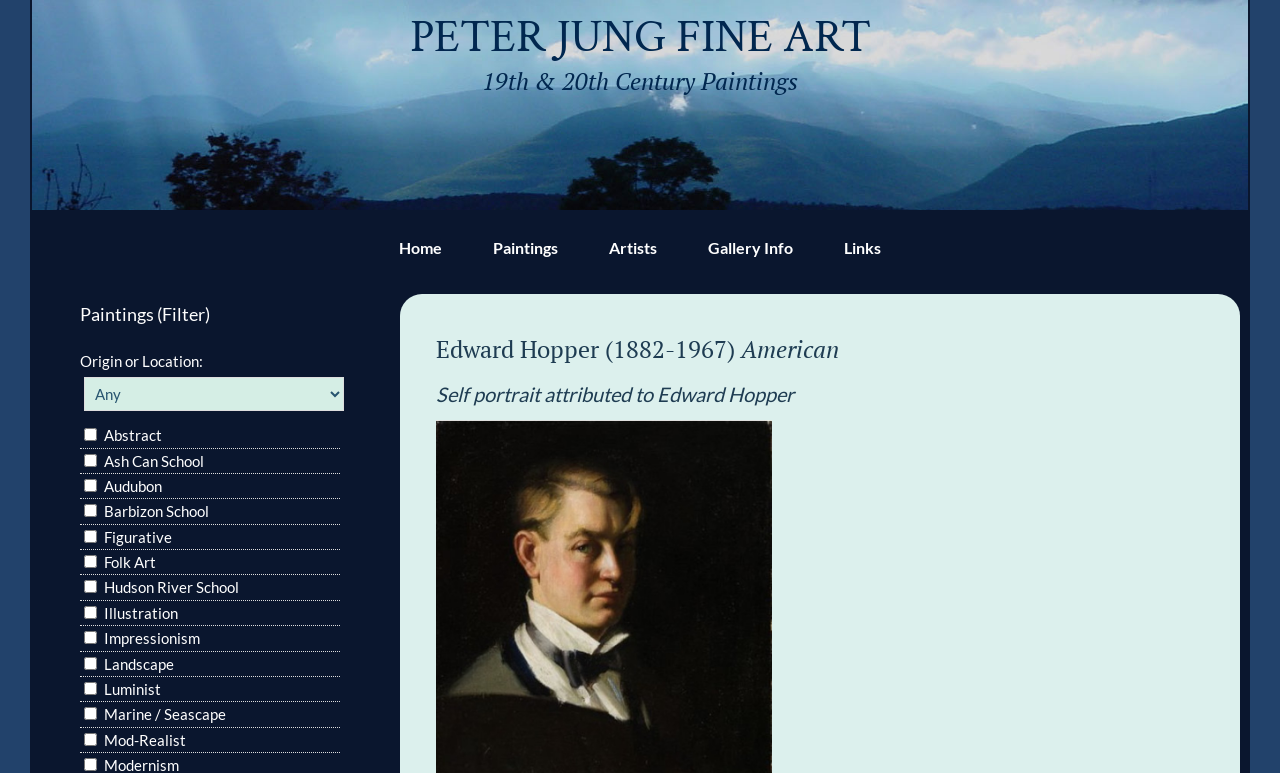Determine the bounding box for the UI element described here: "PETER JUNG FINE ART".

[0.32, 0.009, 0.68, 0.087]